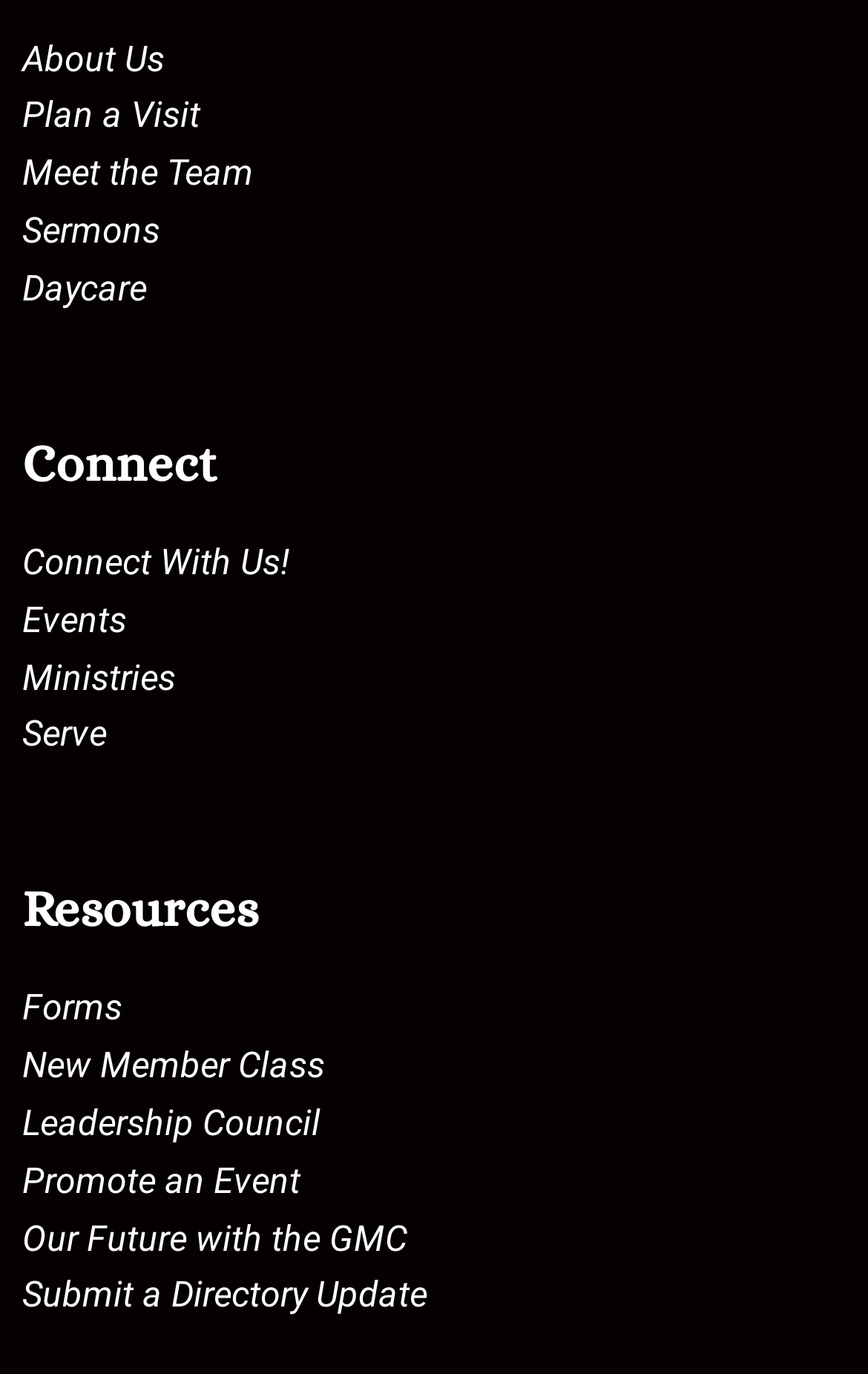Find the bounding box coordinates of the clickable element required to execute the following instruction: "Get daycare information". Provide the coordinates as four float numbers between 0 and 1, i.e., [left, top, right, bottom].

[0.026, 0.19, 0.974, 0.231]